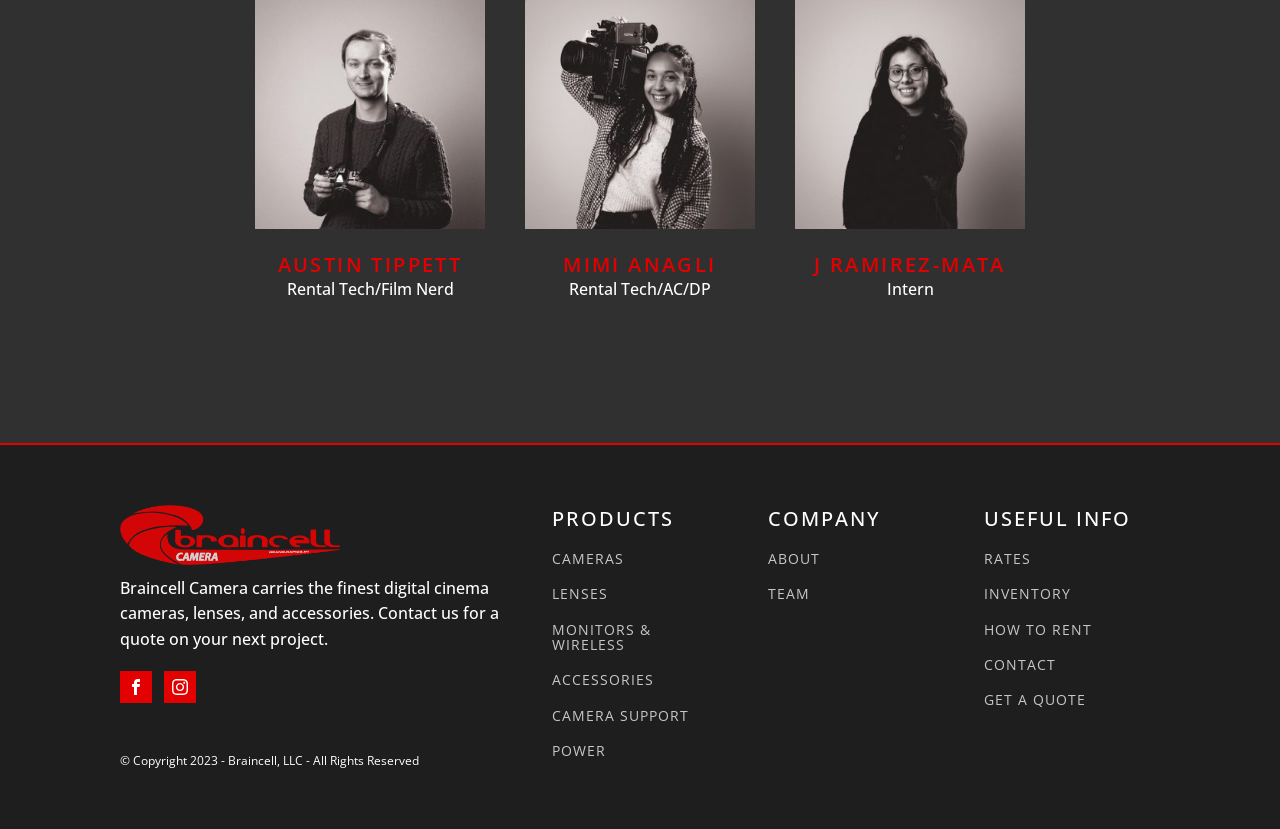Please locate the bounding box coordinates of the element's region that needs to be clicked to follow the instruction: "Learn about the company". The bounding box coordinates should be provided as four float numbers between 0 and 1, i.e., [left, top, right, bottom].

[0.6, 0.665, 0.641, 0.683]